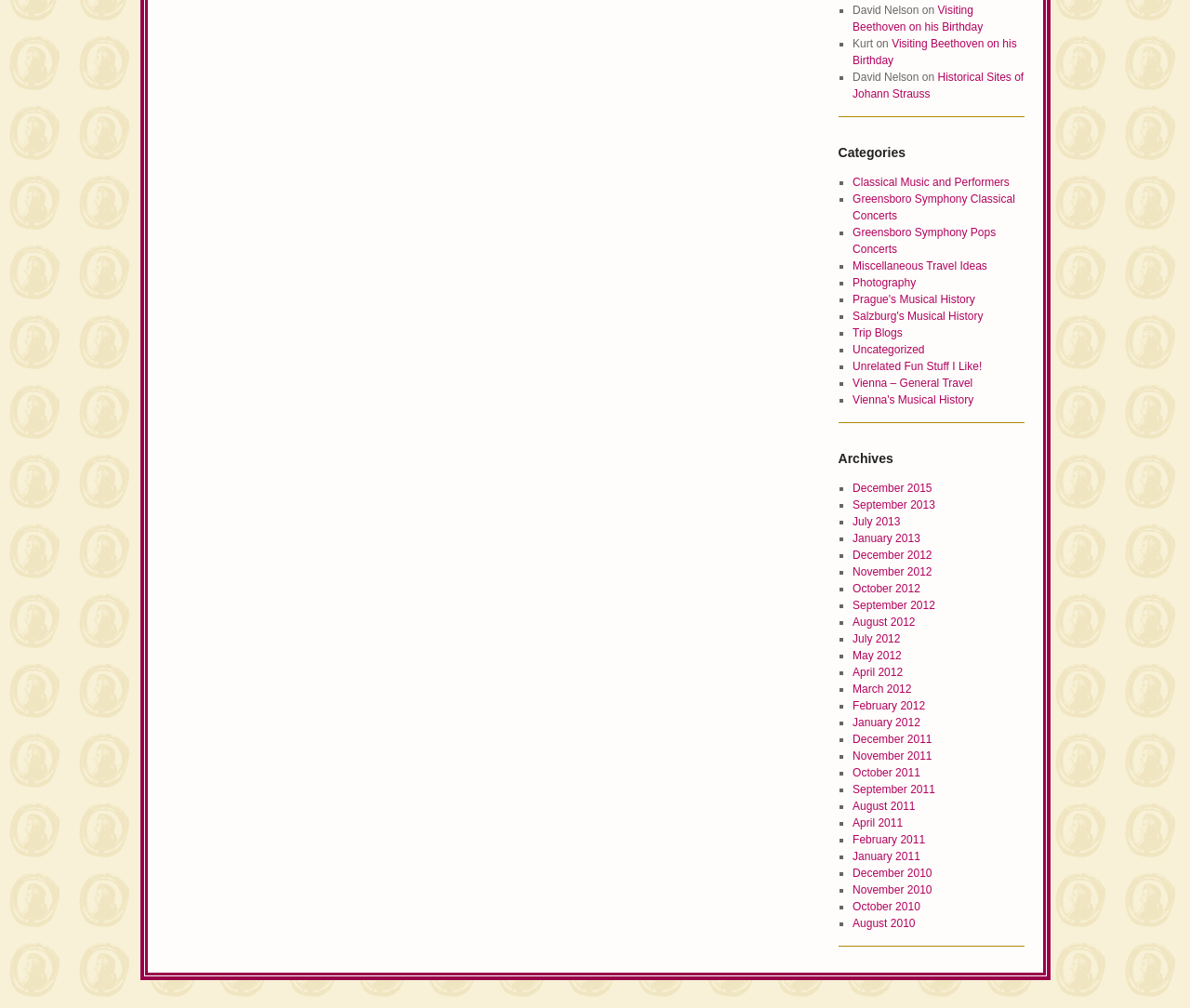Answer the question in one word or a short phrase:
How many categories are listed?

13